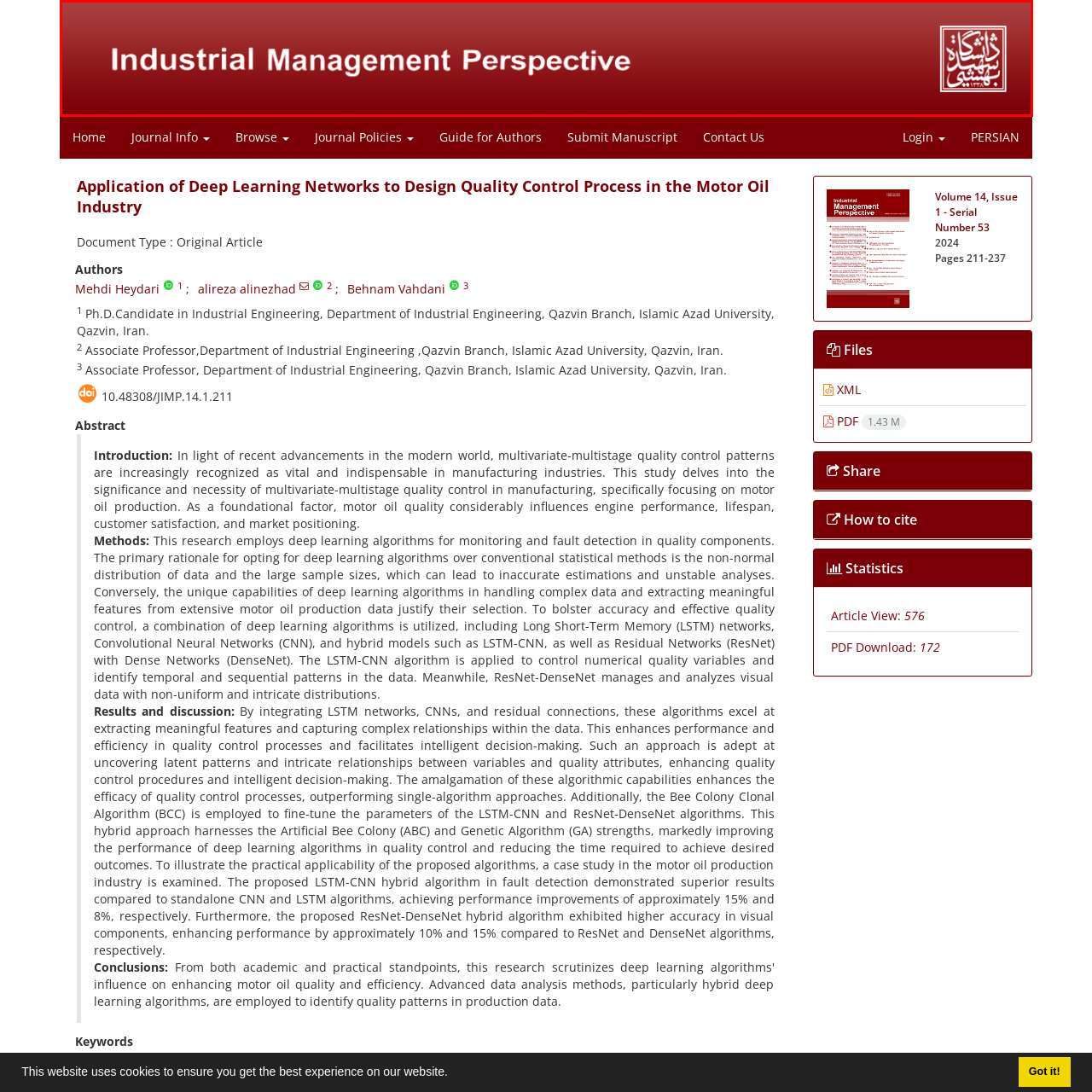Explain thoroughly what is happening in the image that is surrounded by the red box.

The image features the title "Industrial Management Perspective" prominently displayed against a deep red background. The clean, bold typography effectively captures attention, conveying a sense of professionalism and academic rigor. Accompanying the text is a logo in the top right corner, hinting at an affiliation or branding related to the publication. This visual representation reflects the focus and intent of the associated journal, emphasizing its commitment to highlighting advancements and discussions in industrial management. The overall design is simple yet impactful, aligning with the academic nature of the content it represents.